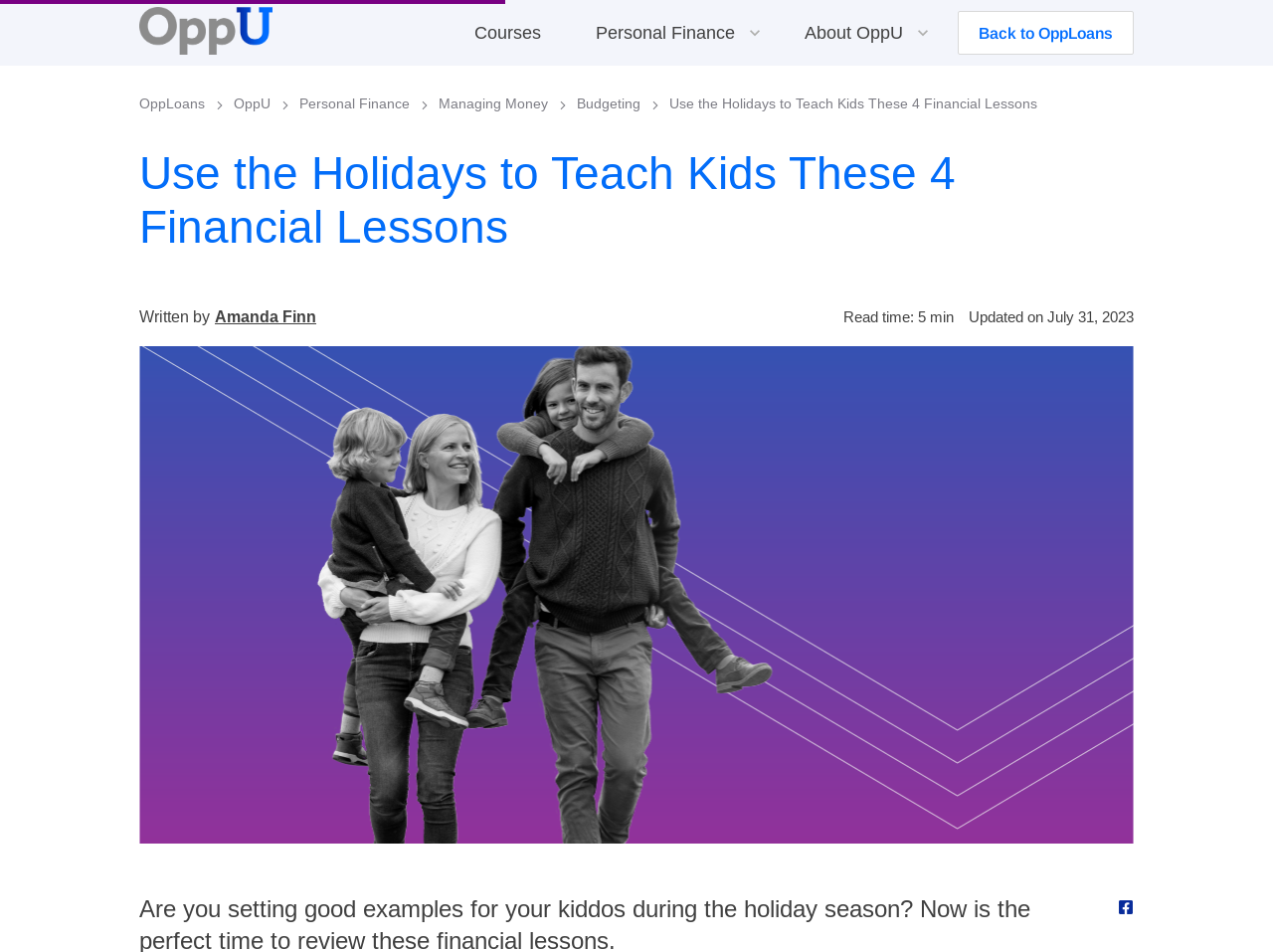Offer a detailed account of what is visible on the webpage.

This webpage is about teaching children financial lessons during the holiday season. At the top left corner, there is an OppU logo, which is an image linked to the OppU website. Next to the logo, there are several links to different sections of the website, including "Courses", "Personal Finance", and "About OppU". 

Below the logo and links, there is a navigation menu with links to "OppLoans", "OppU", "Personal Finance", "Managing Money", and "Budgeting". 

The main content of the webpage starts with a heading that reads "Use the Holidays to Teach Kids These 4 Financial Lessons". Below the heading, there is a paragraph of text, but its content is not specified. 

To the right of the heading, there is information about the author, Amanda Finn, and the read time of the article, which is 5 minutes. The article was last updated on July 31, 2023. 

Below the text, there is a large image that takes up most of the width of the page, depicting a mother and father carrying their young children, illustrating the idea of teaching kids financial lessons during the holidays. 

At the very bottom of the page, there is a "Share" link to share the article on Facebook.